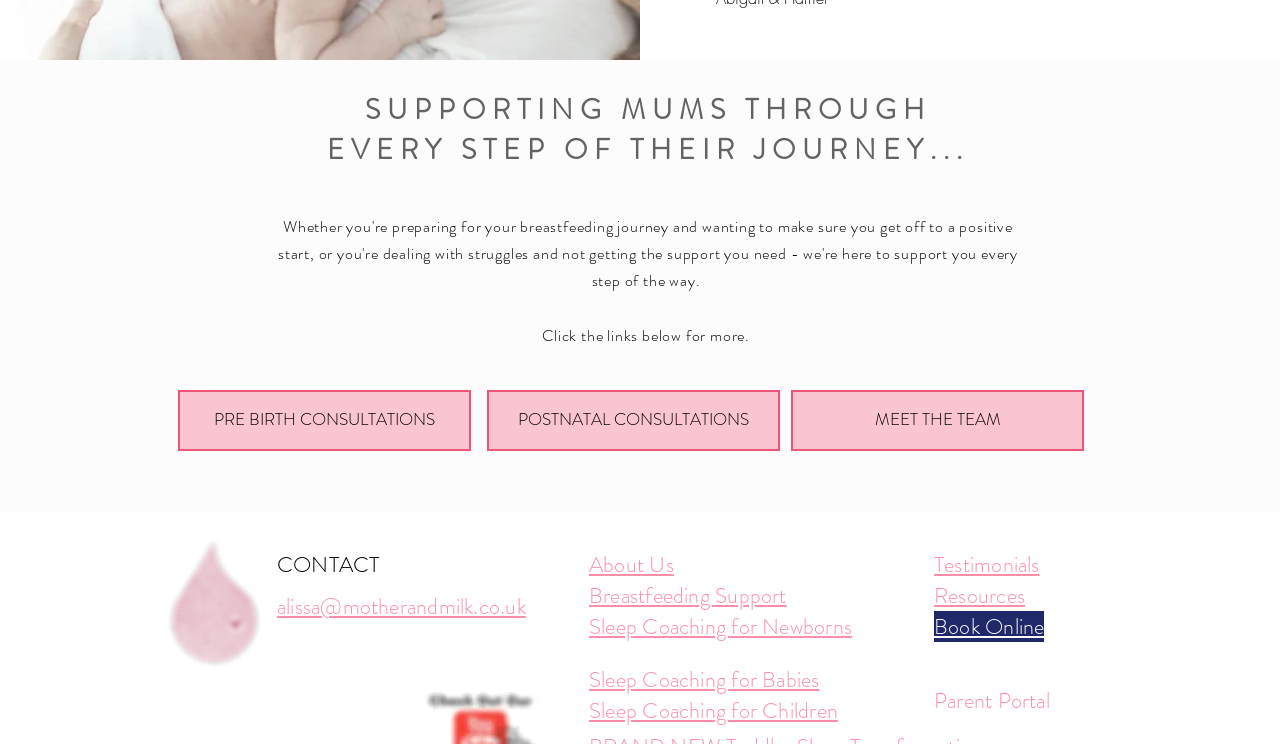Using the provided description: "Sleep Coaching for Babies", find the bounding box coordinates of the corresponding UI element. The output should be four float numbers between 0 and 1, in the format [left, top, right, bottom].

[0.46, 0.896, 0.64, 0.931]